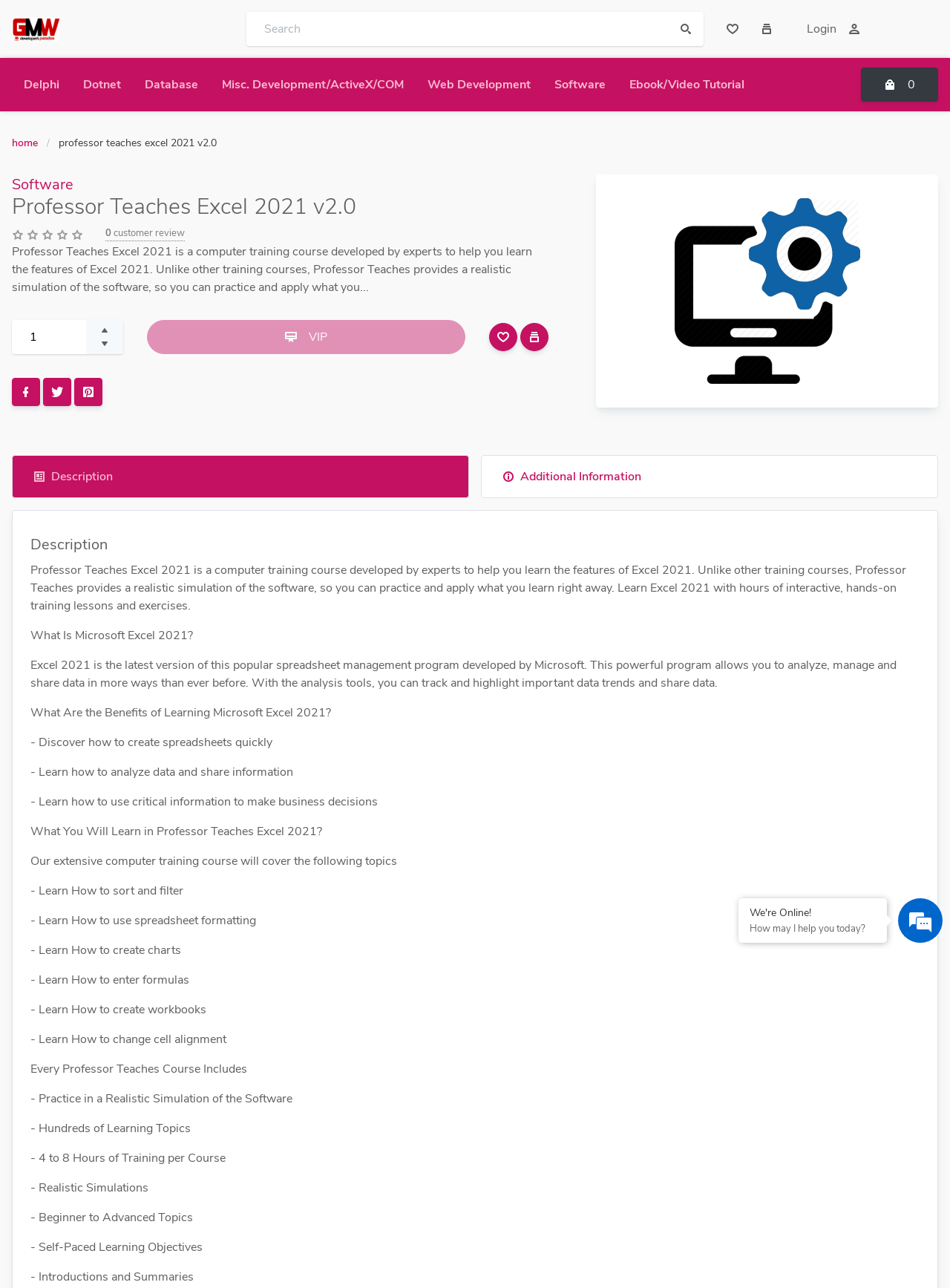Extract the bounding box of the UI element described as: "input value="1" value="1"".

[0.012, 0.248, 0.091, 0.275]